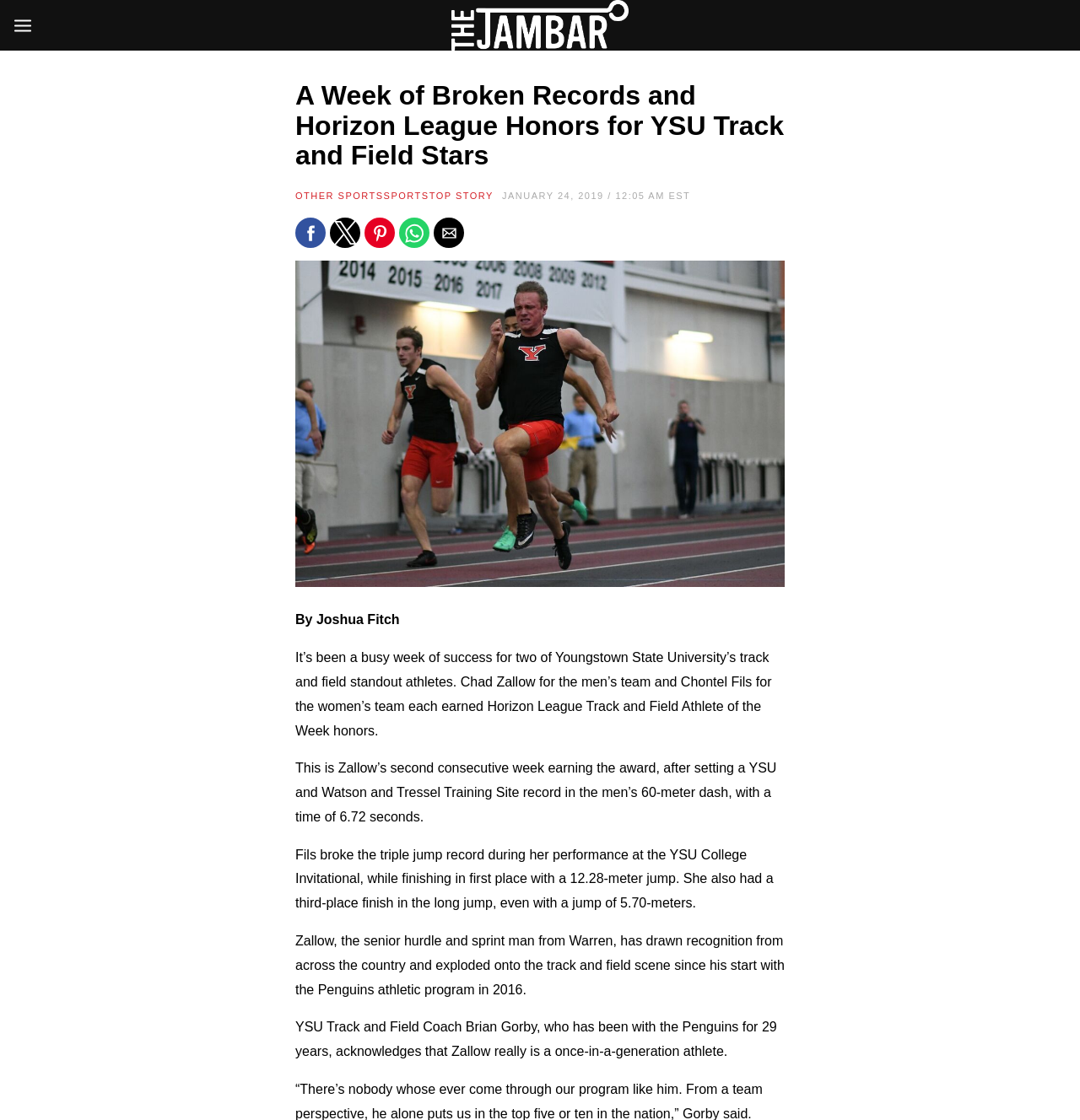Locate the coordinates of the bounding box for the clickable region that fulfills this instruction: "Check the date of the article".

[0.465, 0.171, 0.639, 0.18]